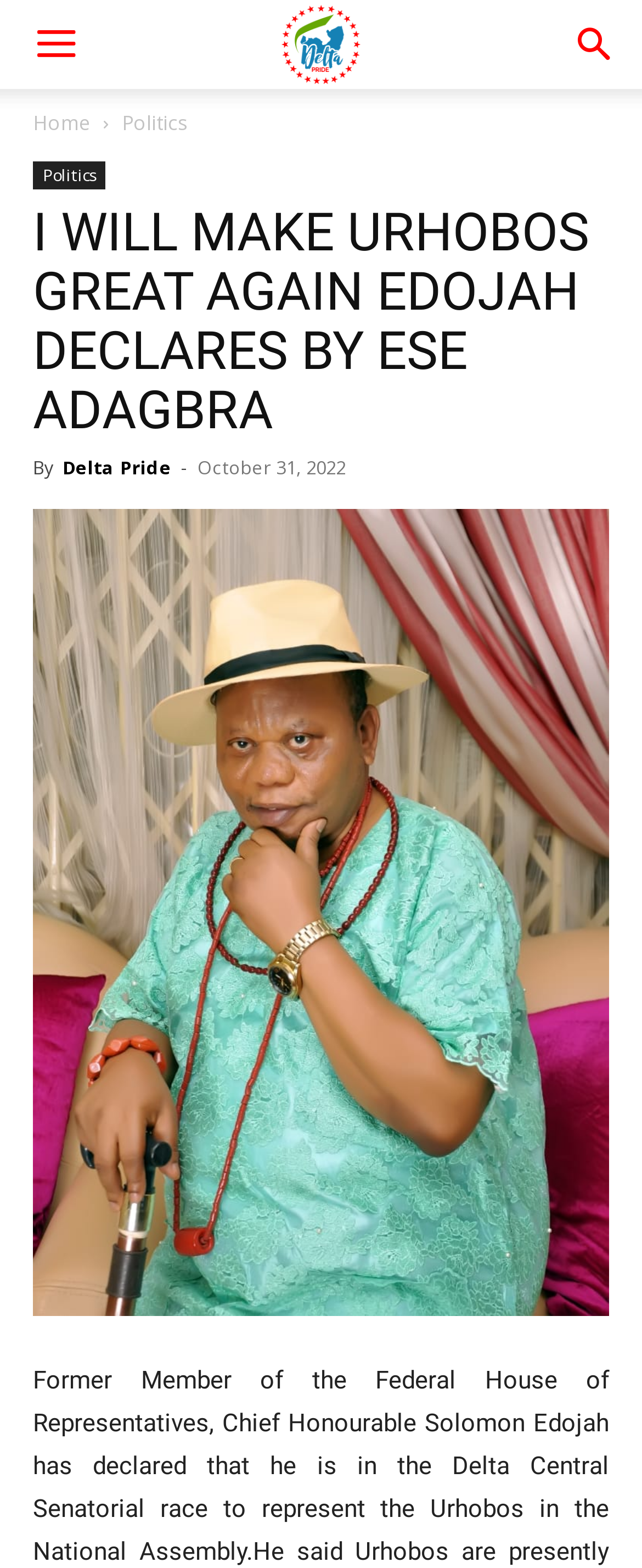Use a single word or phrase to answer the following:
What is the name of the person declaring to make Urhobos great again?

Edojah